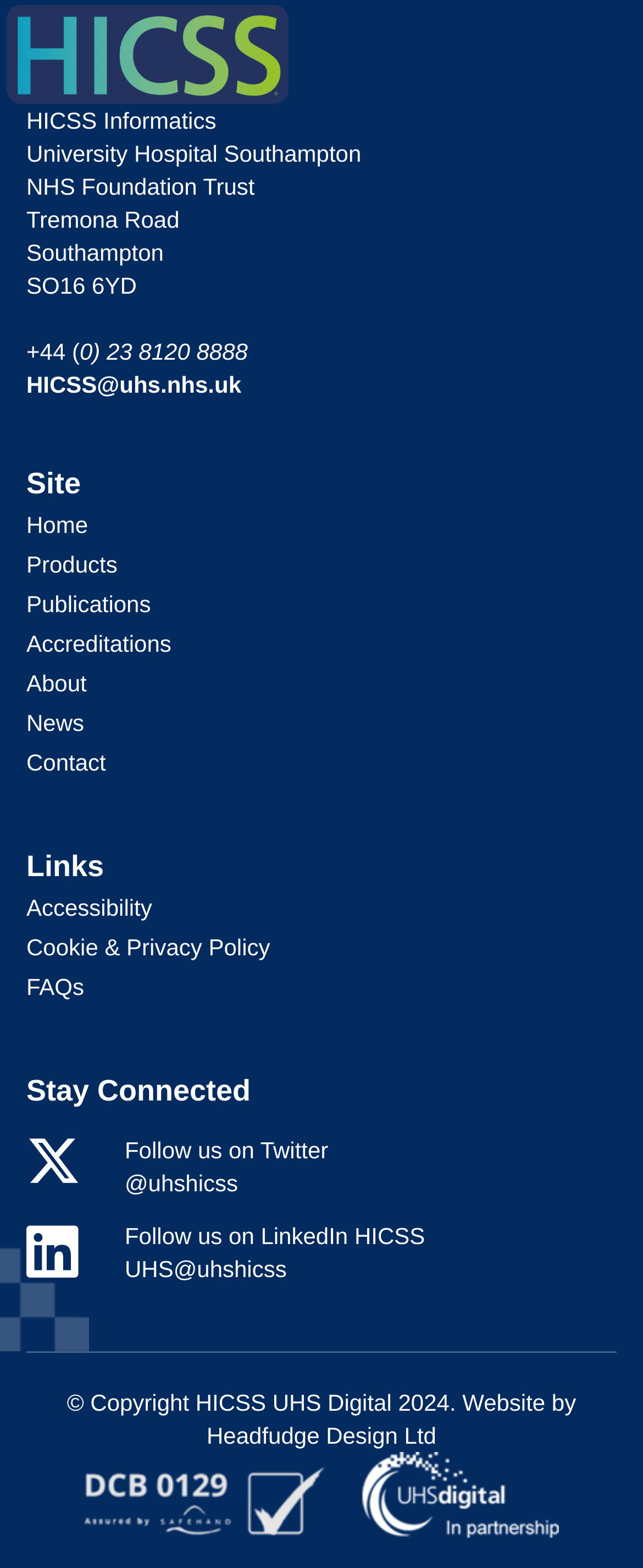Please identify the bounding box coordinates of the clickable element to fulfill the following instruction: "Follow us on Twitter". The coordinates should be four float numbers between 0 and 1, i.e., [left, top, right, bottom].

[0.041, 0.723, 0.126, 0.757]